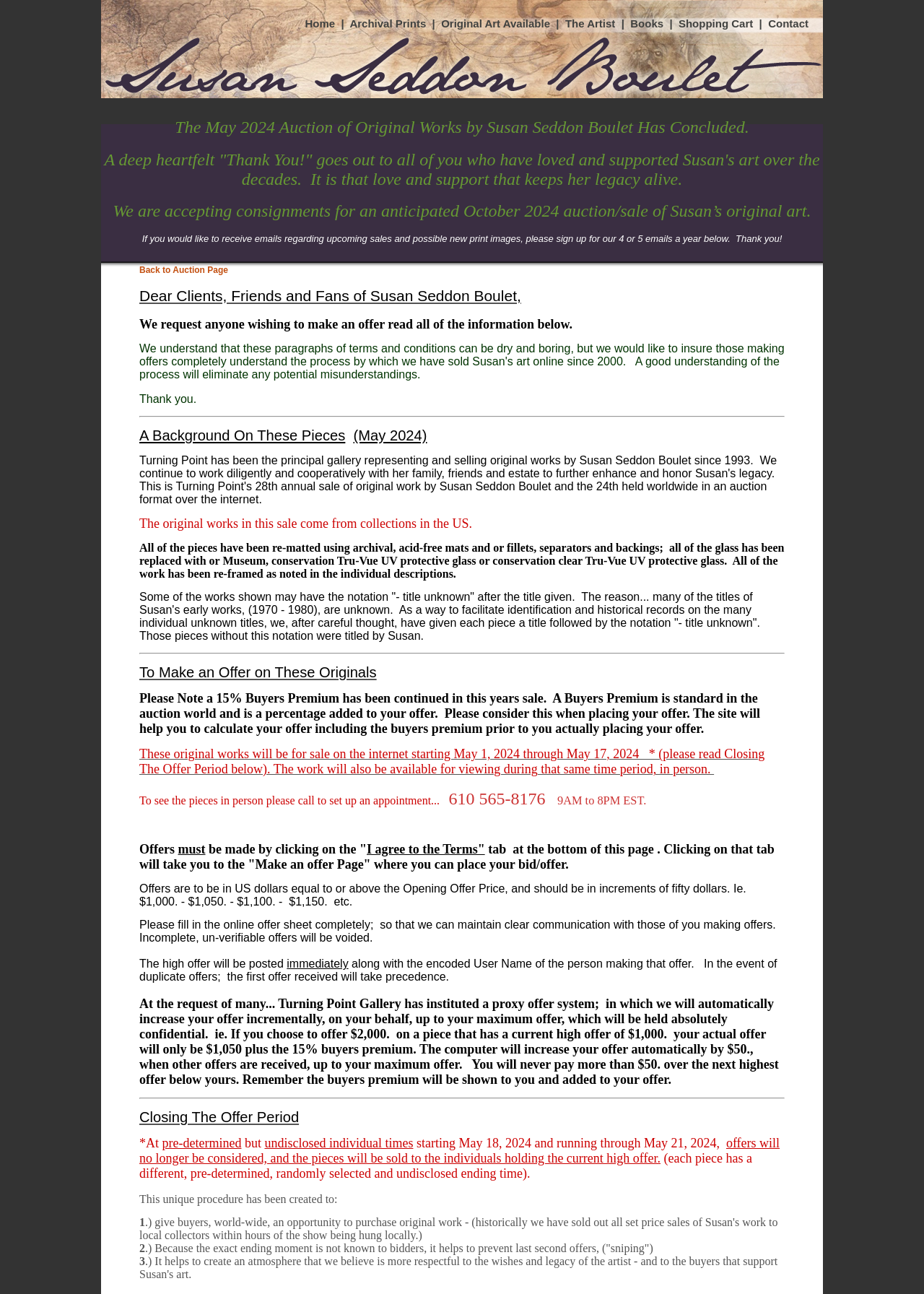Pinpoint the bounding box coordinates of the clickable area necessary to execute the following instruction: "View the pieces in person". The coordinates should be given as four float numbers between 0 and 1, namely [left, top, right, bottom].

[0.151, 0.61, 0.849, 0.625]